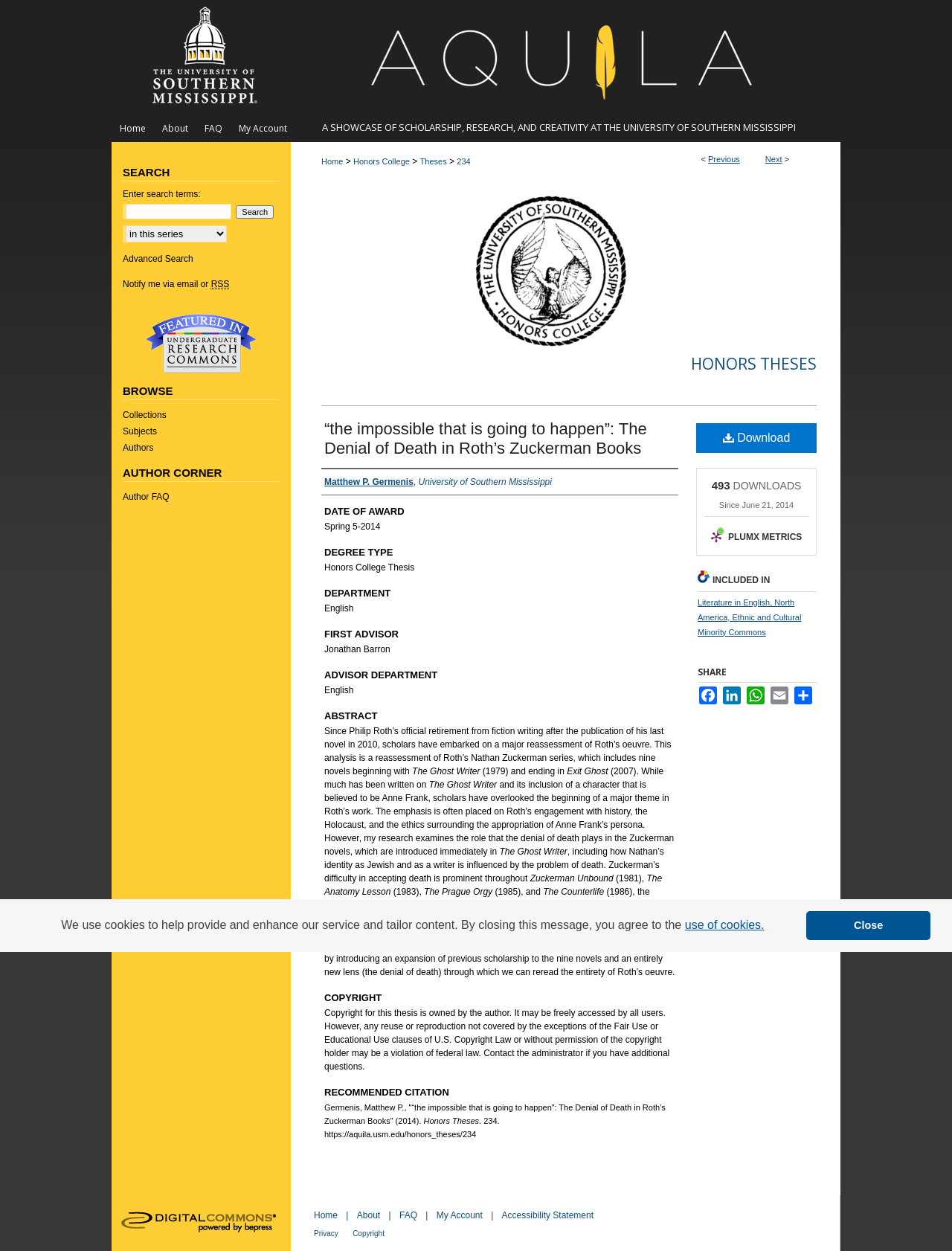Find the bounding box coordinates of the element to click in order to complete this instruction: "Click the 'Facebook' link". The bounding box coordinates must be four float numbers between 0 and 1, denoted as [left, top, right, bottom].

[0.733, 0.549, 0.755, 0.563]